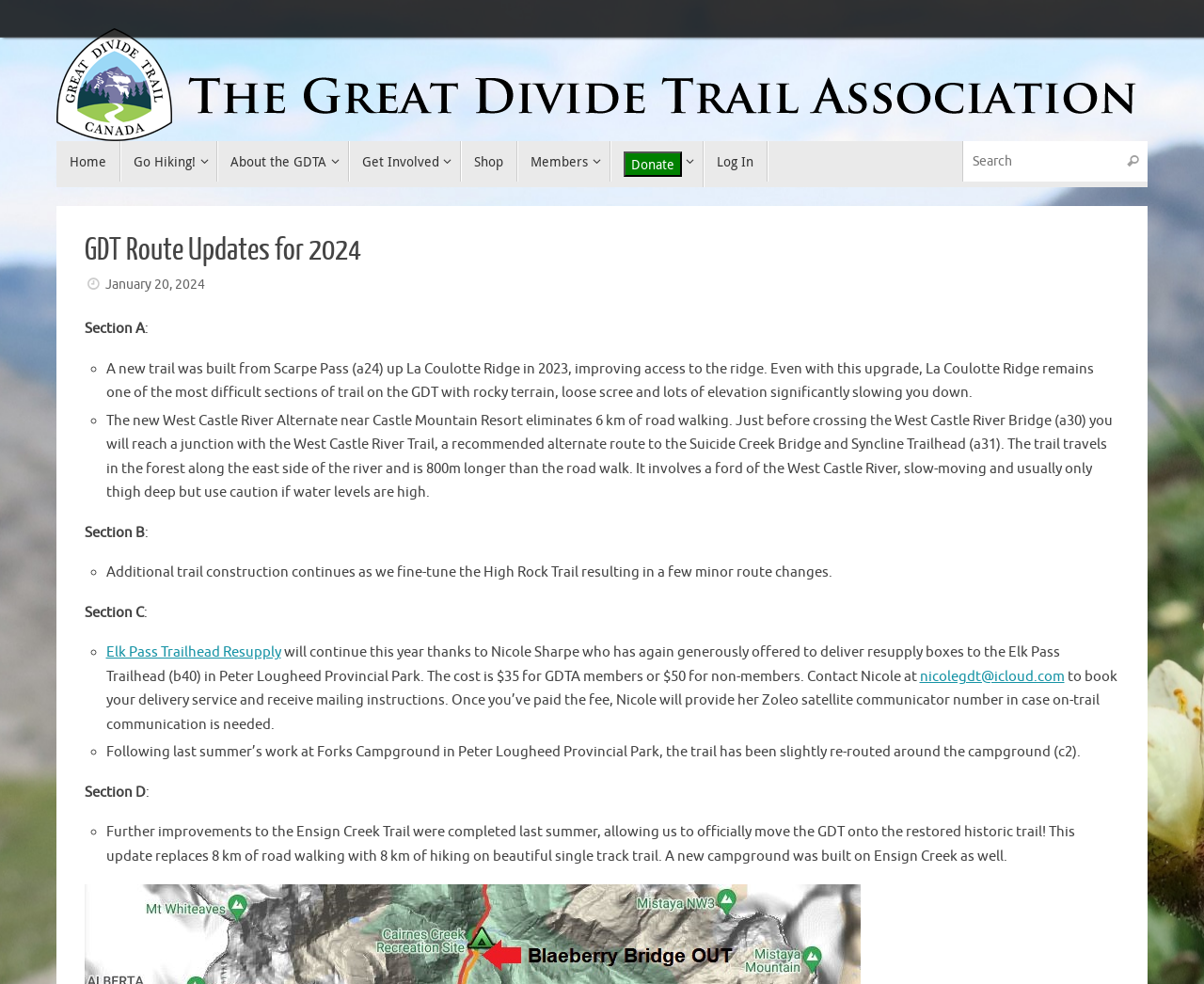What is the purpose of Nicole Sharpe's service?
Using the image, elaborate on the answer with as much detail as possible.

The question asks for the purpose of Nicole Sharpe's service. By examining the webpage, we can see that Nicole Sharpe is offering a service to deliver resupply boxes to the Elk Pass Trailhead, and hikers can contact her to book this service.